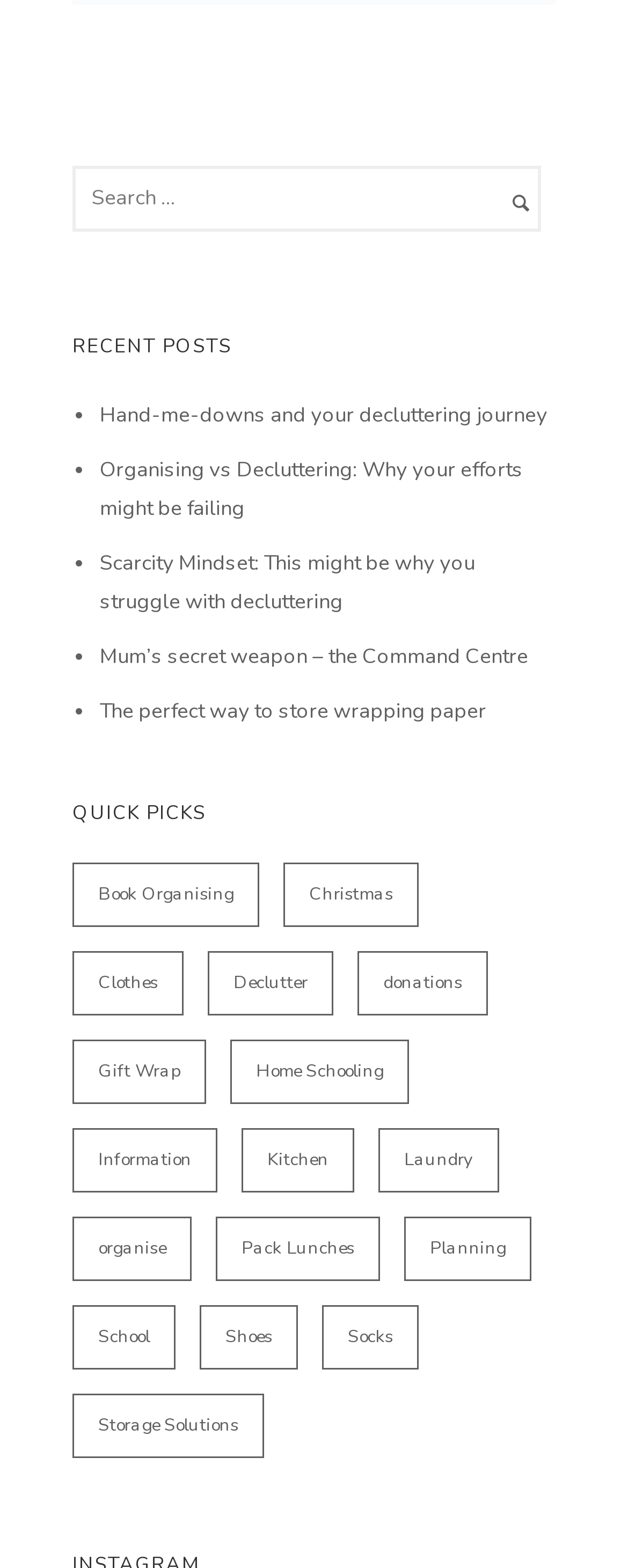Reply to the question with a single word or phrase:
What is the last link listed under 'QUICK PICKS'?

Storage Solutions